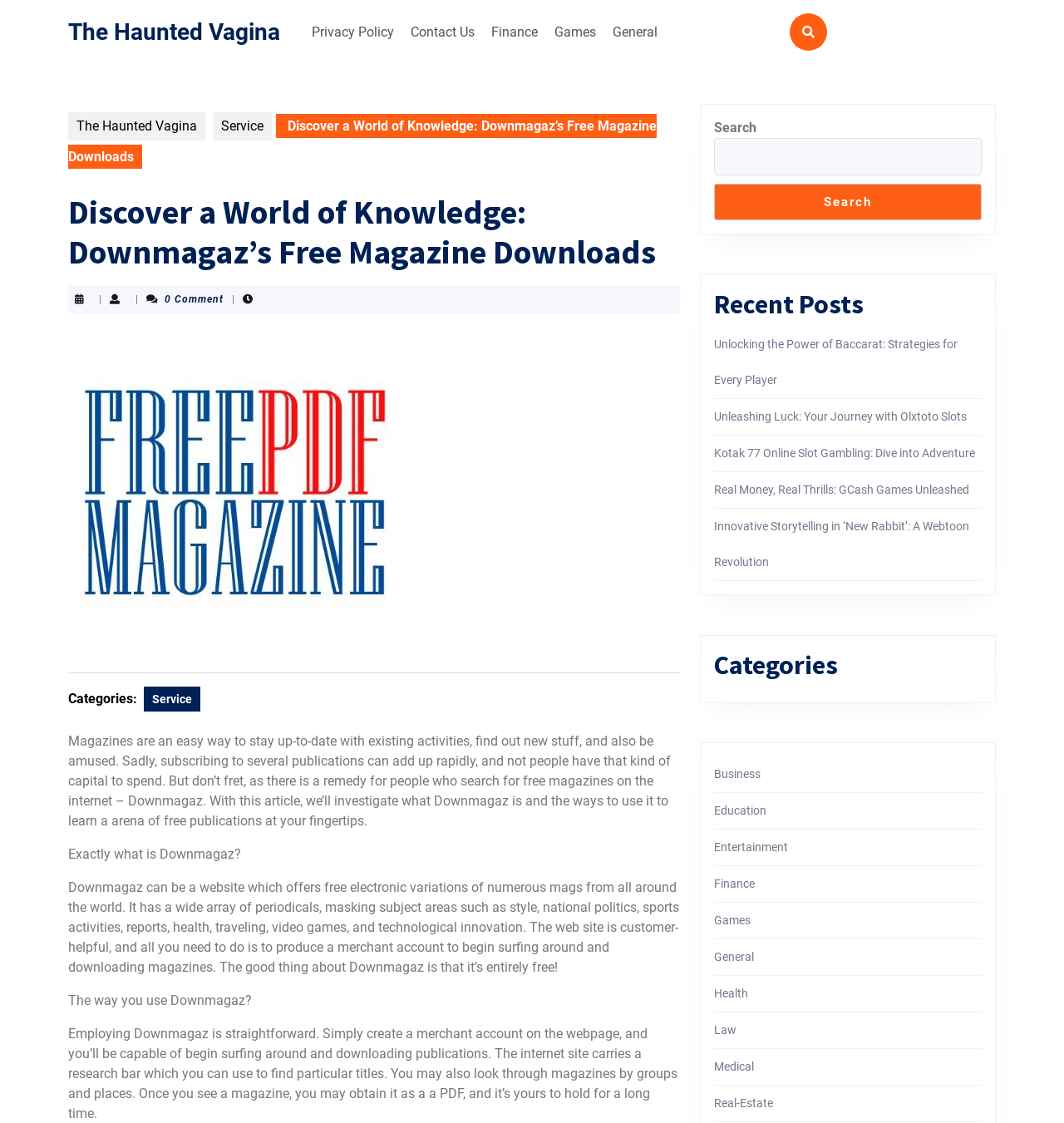Identify the bounding box coordinates of the area that should be clicked in order to complete the given instruction: "Browse recent posts". The bounding box coordinates should be four float numbers between 0 and 1, i.e., [left, top, right, bottom].

[0.671, 0.257, 0.923, 0.285]